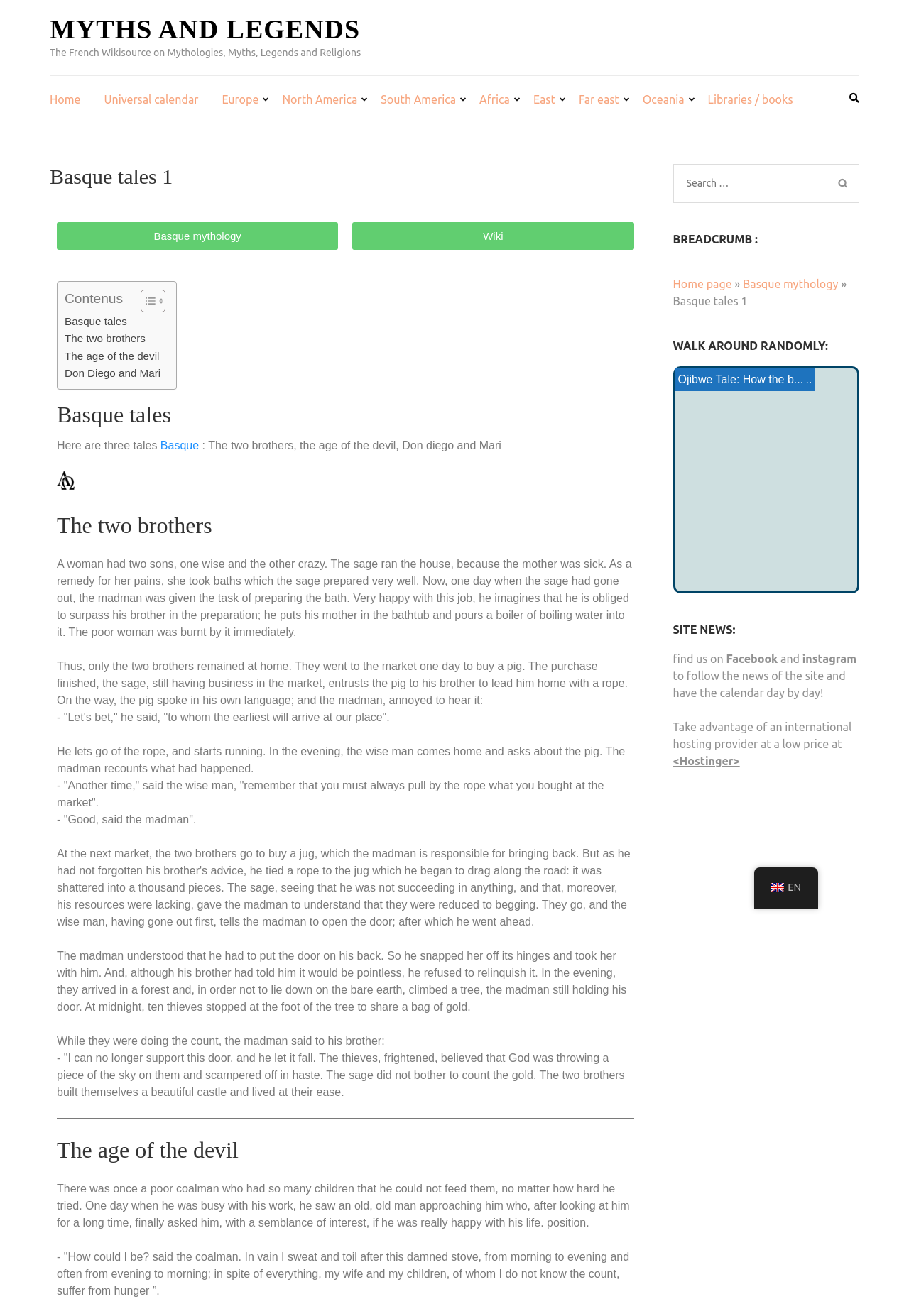Please specify the bounding box coordinates of the region to click in order to perform the following instruction: "Click on the 'Basque tales' link".

[0.071, 0.238, 0.14, 0.251]